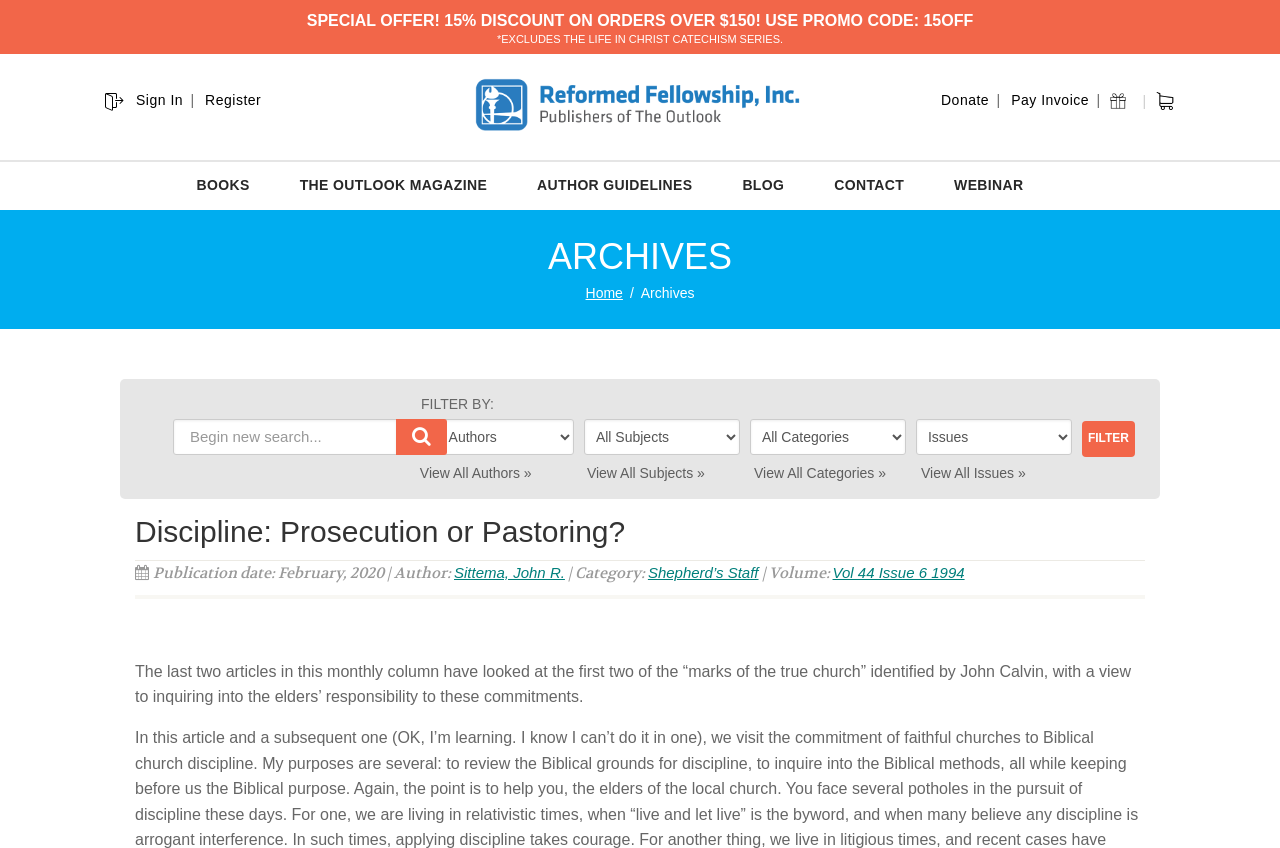Determine the bounding box coordinates of the clickable region to carry out the instruction: "Search for articles".

[0.135, 0.494, 0.31, 0.536]